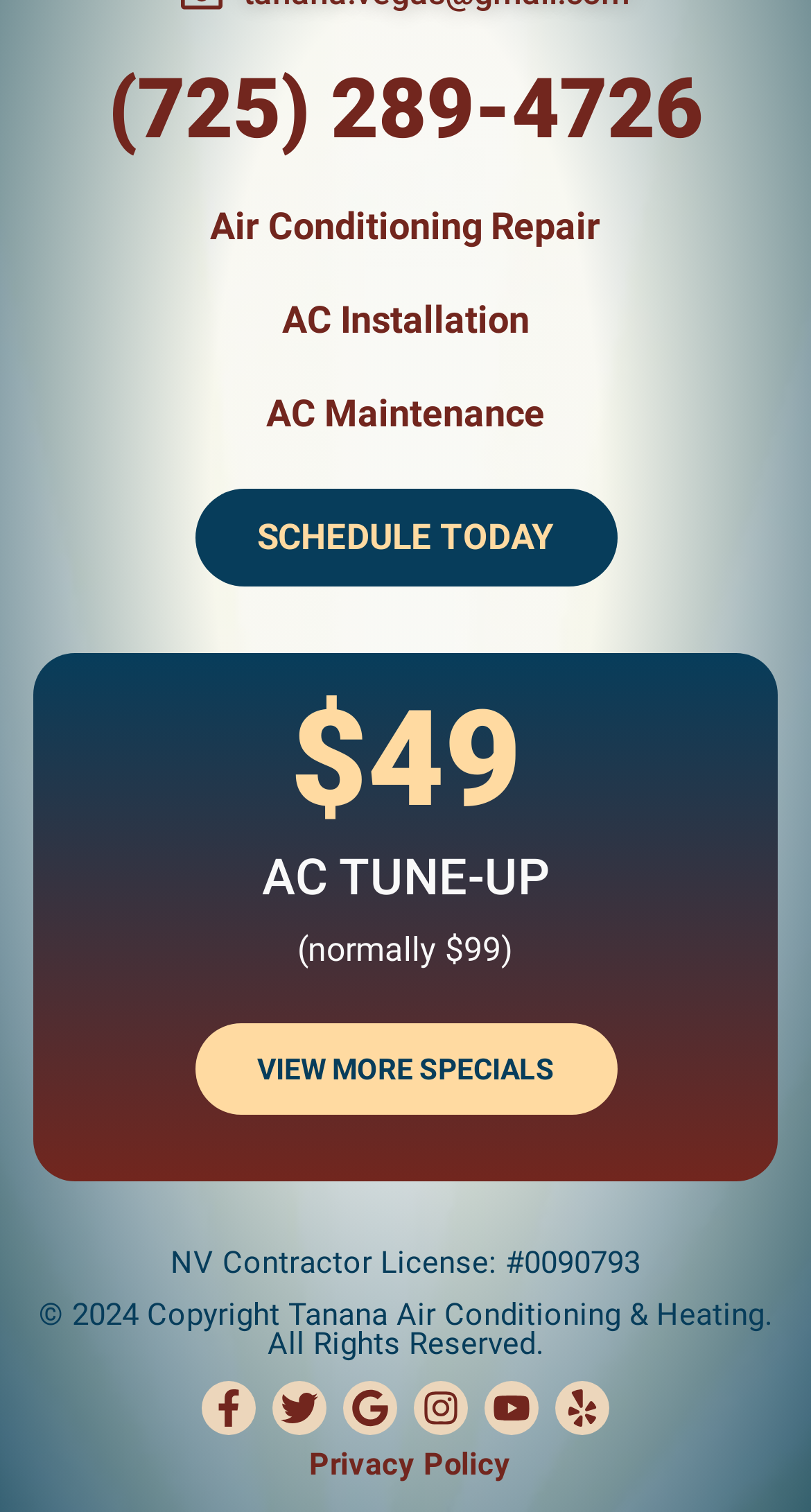Please identify the bounding box coordinates of the element I need to click to follow this instruction: "Learn about AC tune-up".

[0.323, 0.561, 0.677, 0.6]